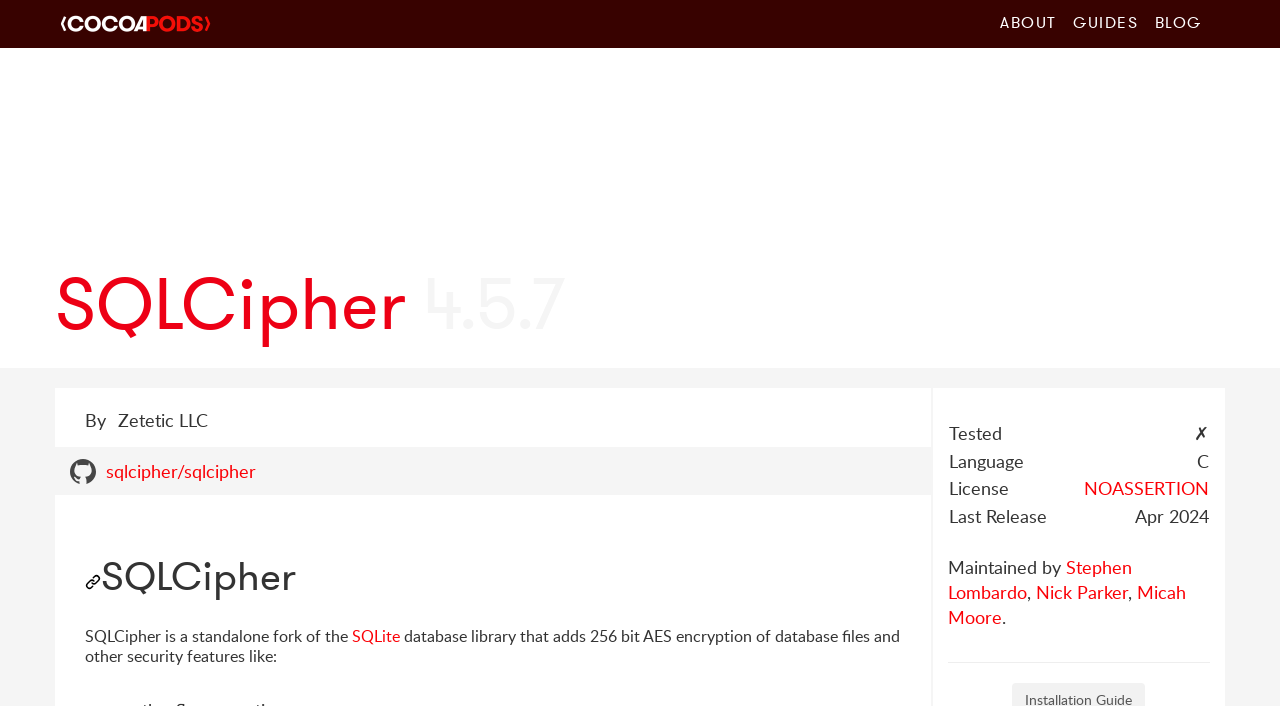Determine the bounding box coordinates for the UI element with the following description: "NOASSERTION". The coordinates should be four float numbers between 0 and 1, represented as [left, top, right, bottom].

[0.847, 0.675, 0.945, 0.709]